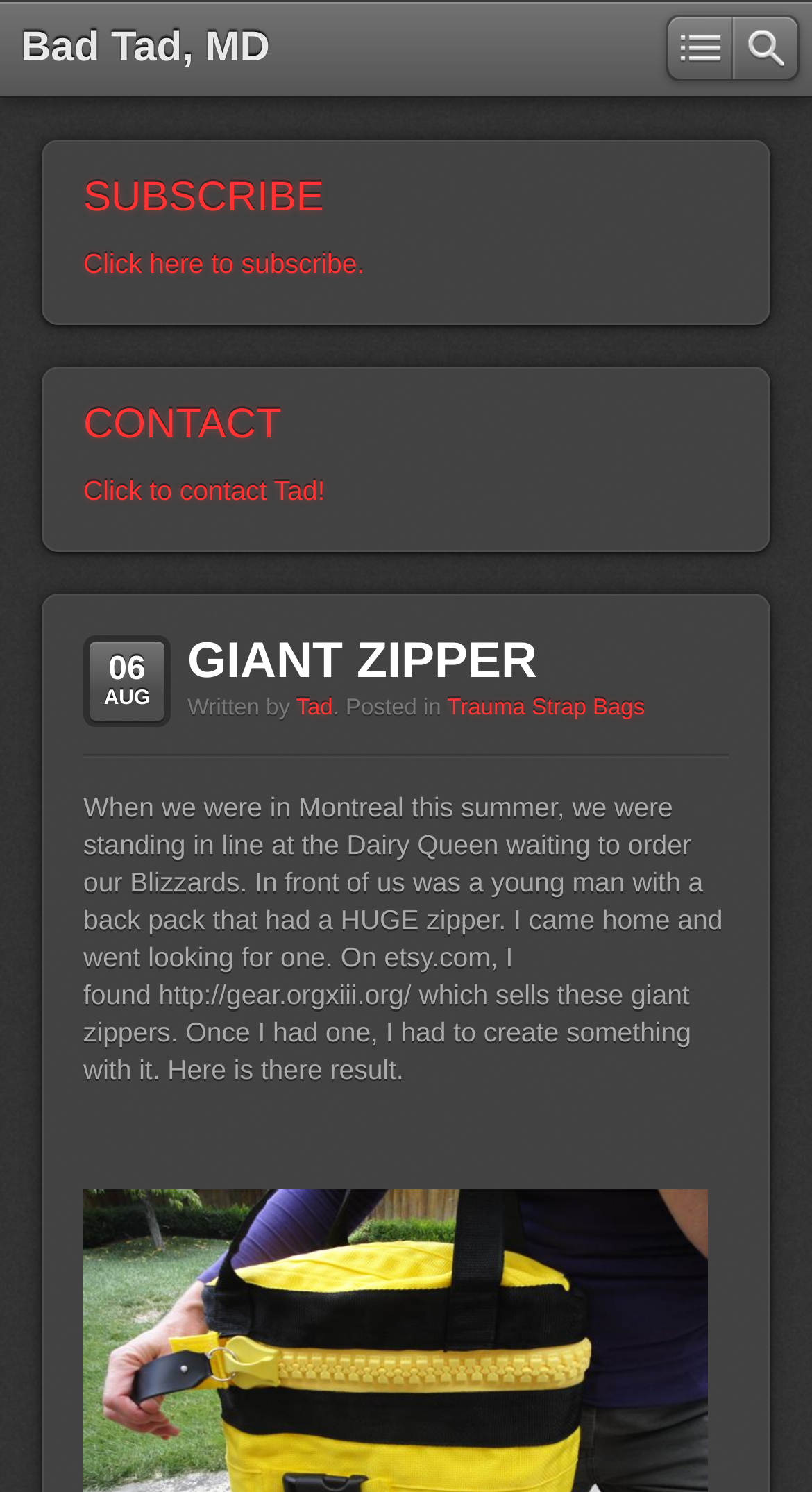What is the name of the category of the article?
Give a comprehensive and detailed explanation for the question.

The category of the article can be found by looking at the 'Posted in' section, which is located below the 'Written by' section. The text 'Posted in' is followed by a link to the category name, which is 'Trauma Strap Bags'.